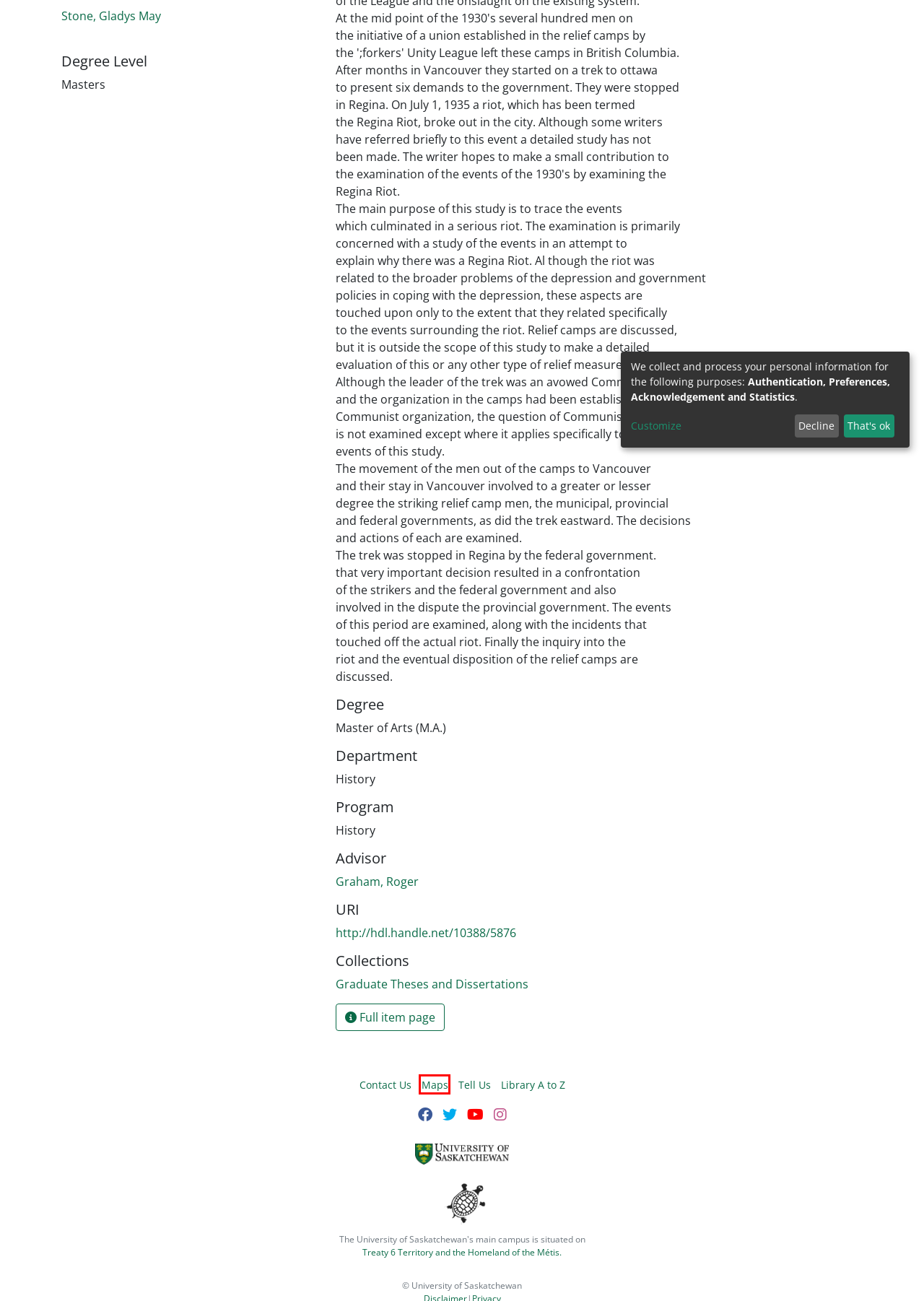You have a screenshot of a webpage with an element surrounded by a red bounding box. Choose the webpage description that best describes the new page after clicking the element inside the red bounding box. Here are the candidates:
A. Website Privacy Statement - University of Saskatchewan
B. Land Acknowledgement - Office of the Vice-Provost Indigenous Engagement | University of Saskatchewan
C. Campus Maps - USask Maps | University of Saskatchewan
D. Contact Us - University Library | University of Saskatchewan
E. University of Saskatchewan
F. Tell us - University Library | University of Saskatchewan
G. Disclaimer - University of Saskatchewan
H. Library A to Z - University Library | University of Saskatchewan

C